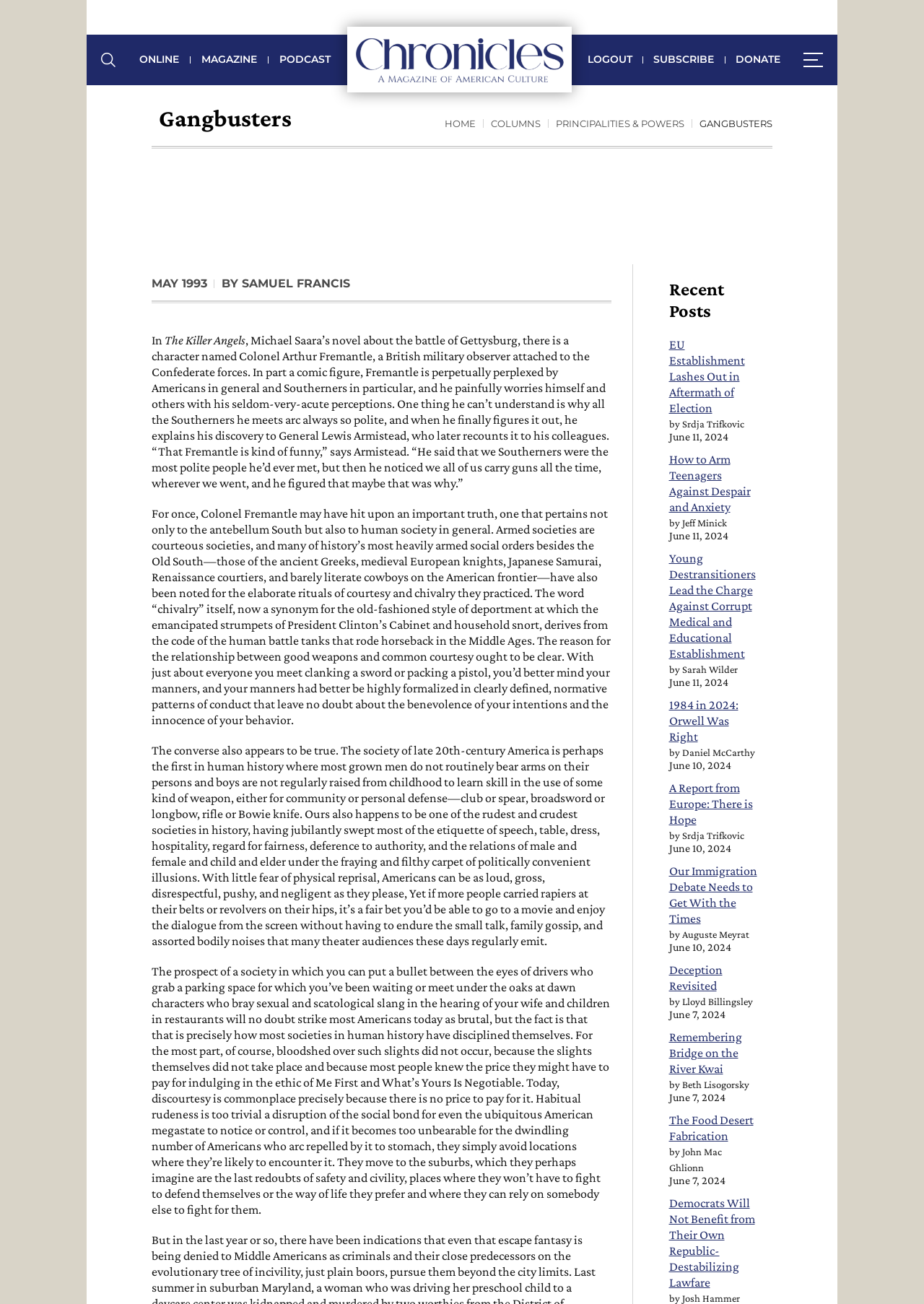Give the bounding box coordinates for the element described by: "Logout".

[0.636, 0.04, 0.684, 0.051]